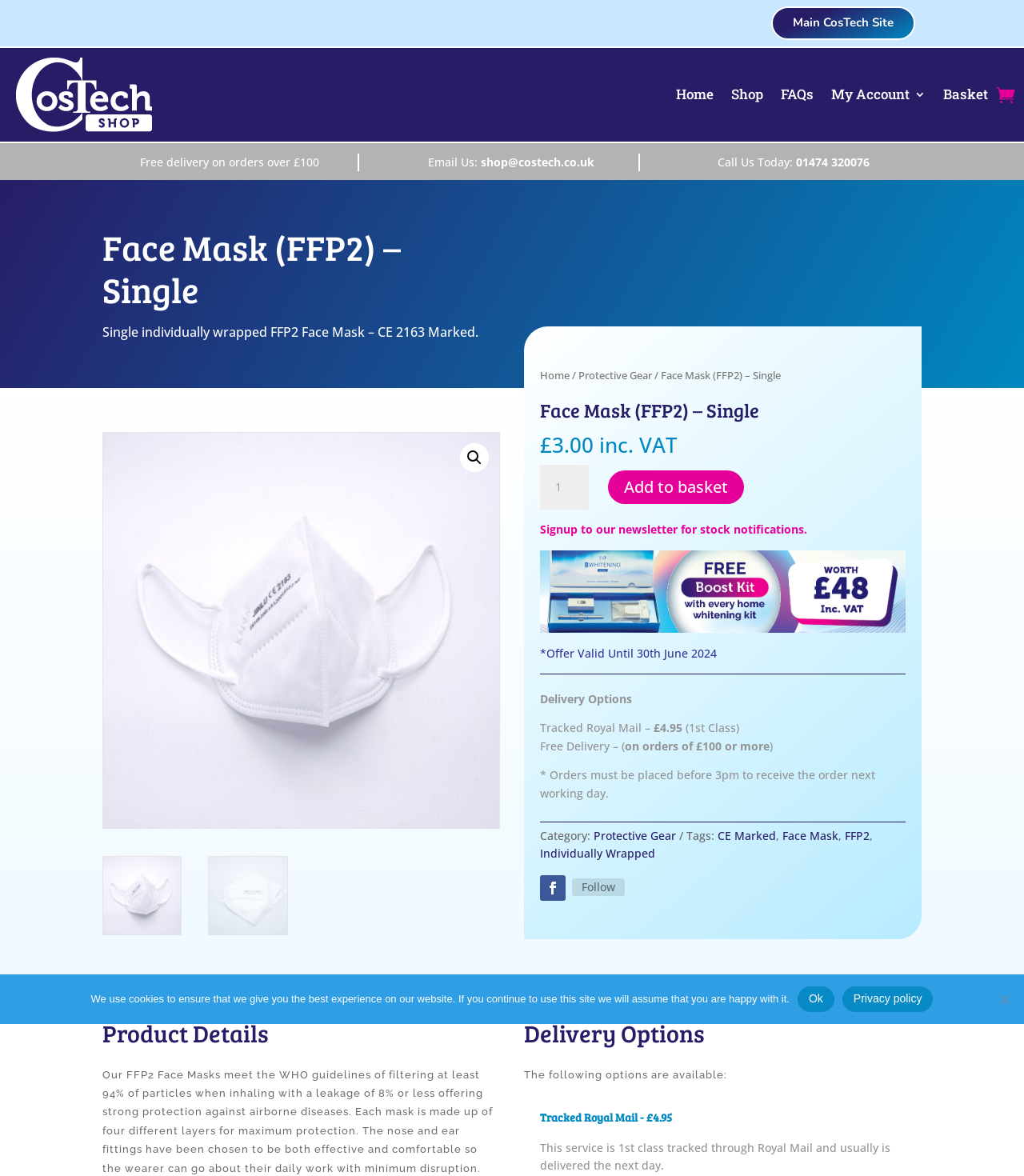Please specify the coordinates of the bounding box for the element that should be clicked to carry out this instruction: "Click the 'Home' link". The coordinates must be four float numbers between 0 and 1, formatted as [left, top, right, bottom].

[0.66, 0.049, 0.697, 0.112]